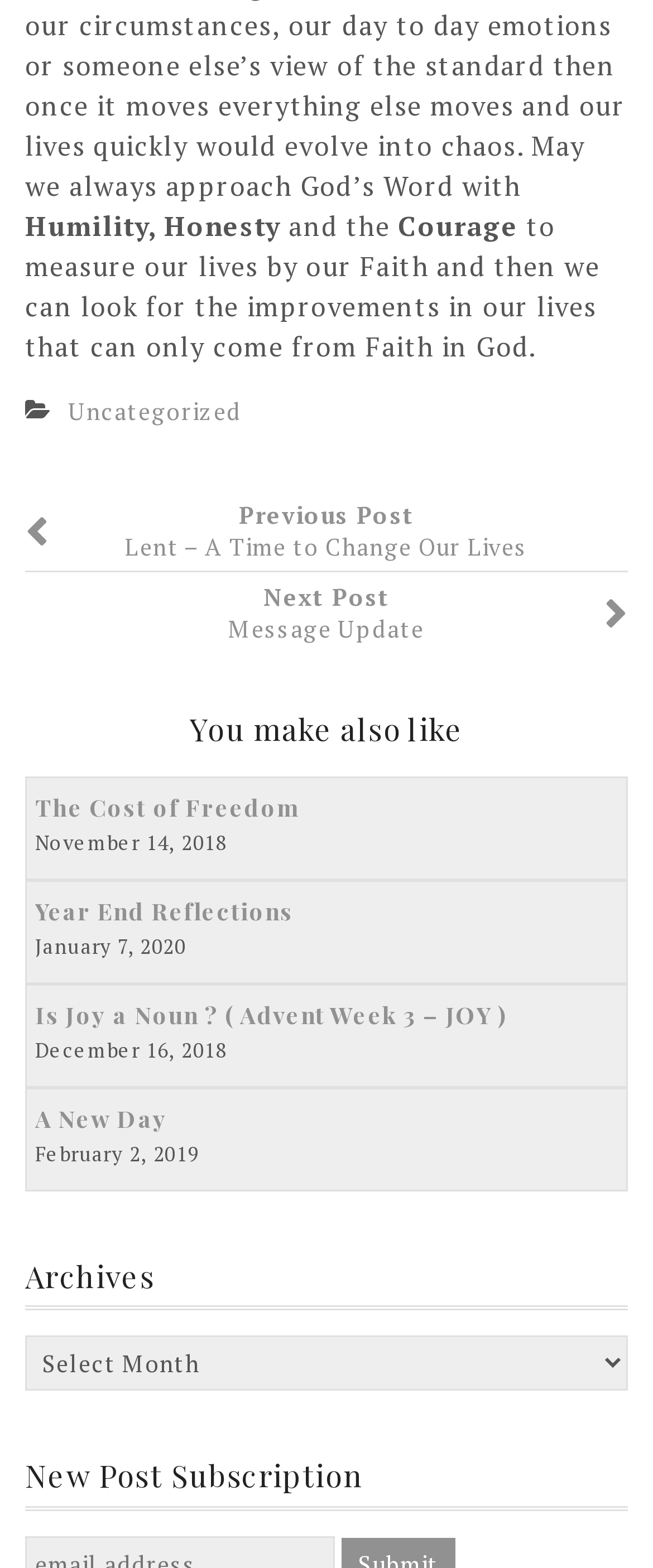Can you find the bounding box coordinates for the element to click on to achieve the instruction: "Go to the previous post 'Lent – A Time to Change Our Lives'"?

[0.038, 0.318, 0.962, 0.359]